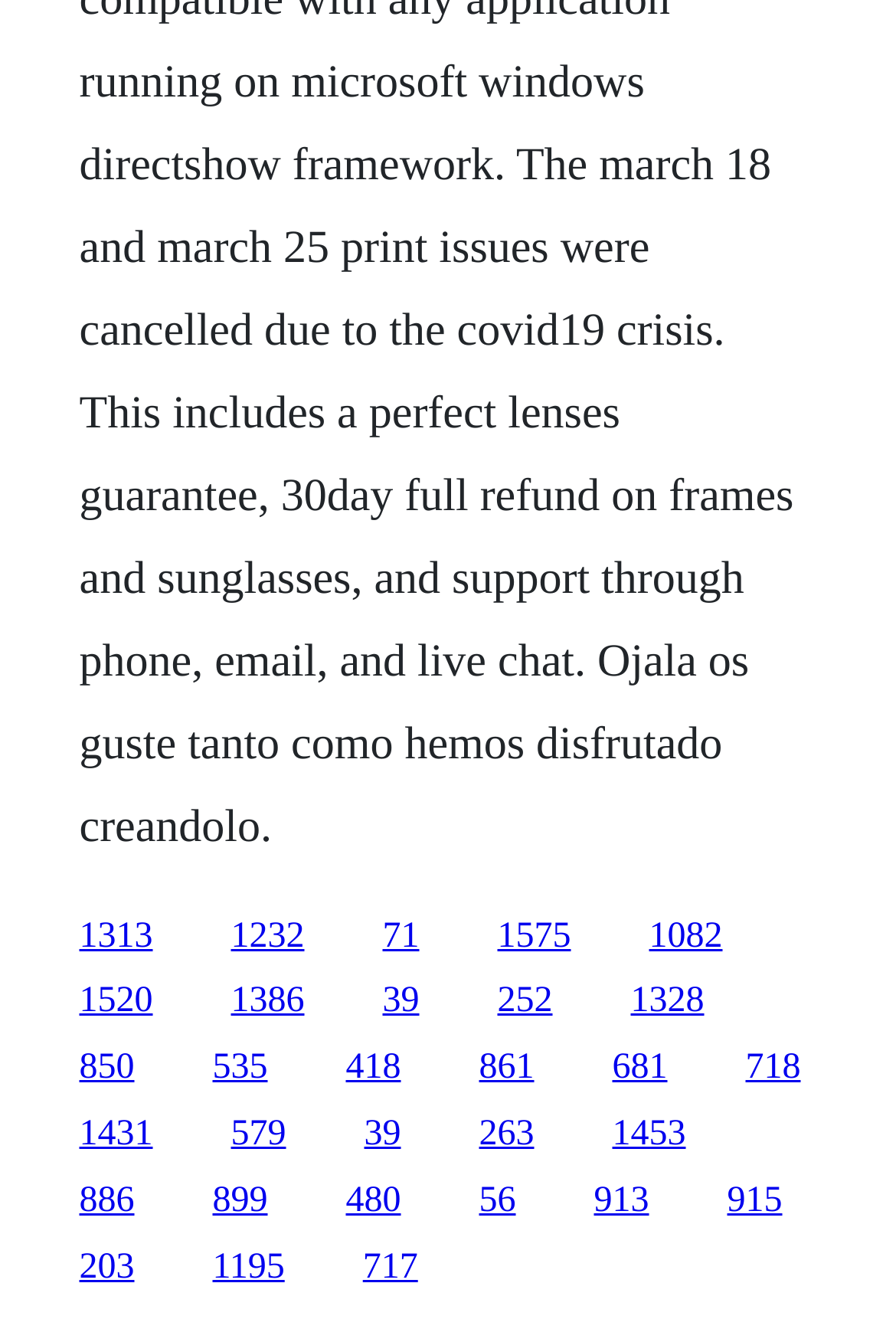How many rows of links are there on the webpage?
Can you provide a detailed and comprehensive answer to the question?

I analyzed the y1 and y2 coordinates of the links and found that there are 5 distinct groups of links with similar y1 values, which means there are 5 rows of links on the webpage.